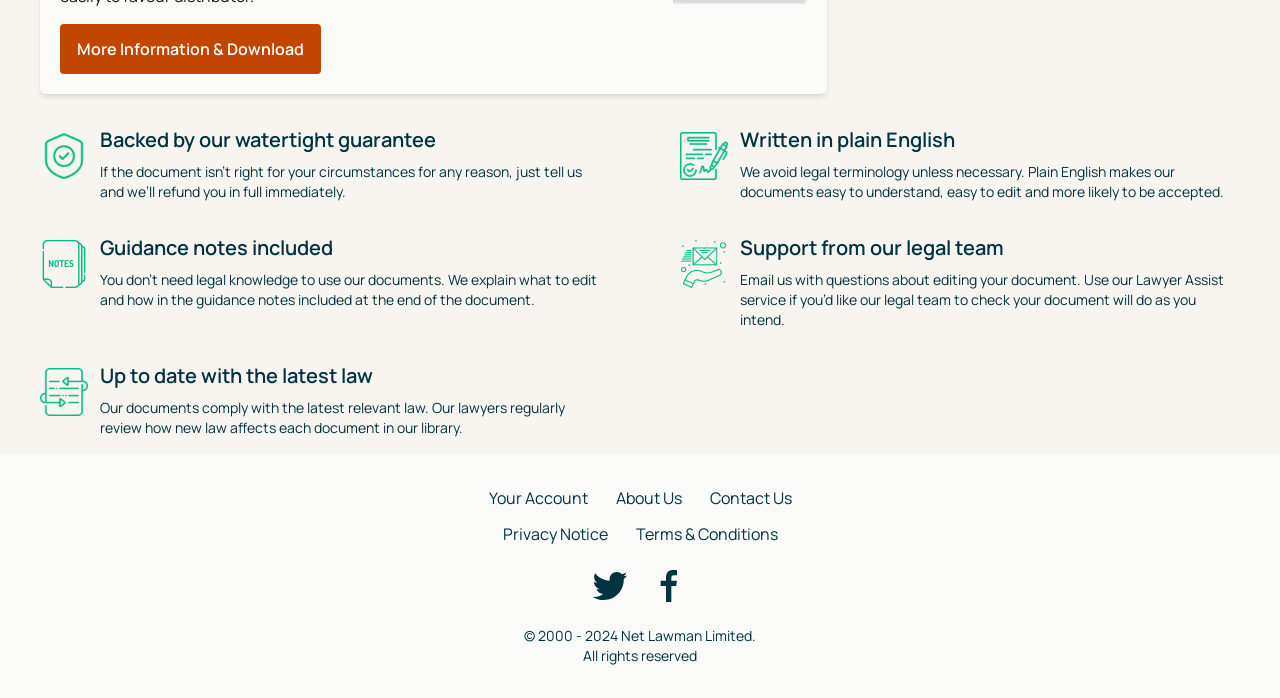Please identify the bounding box coordinates of the area I need to click to accomplish the following instruction: "Learn more about 'Nokia Leader Profiles'".

None